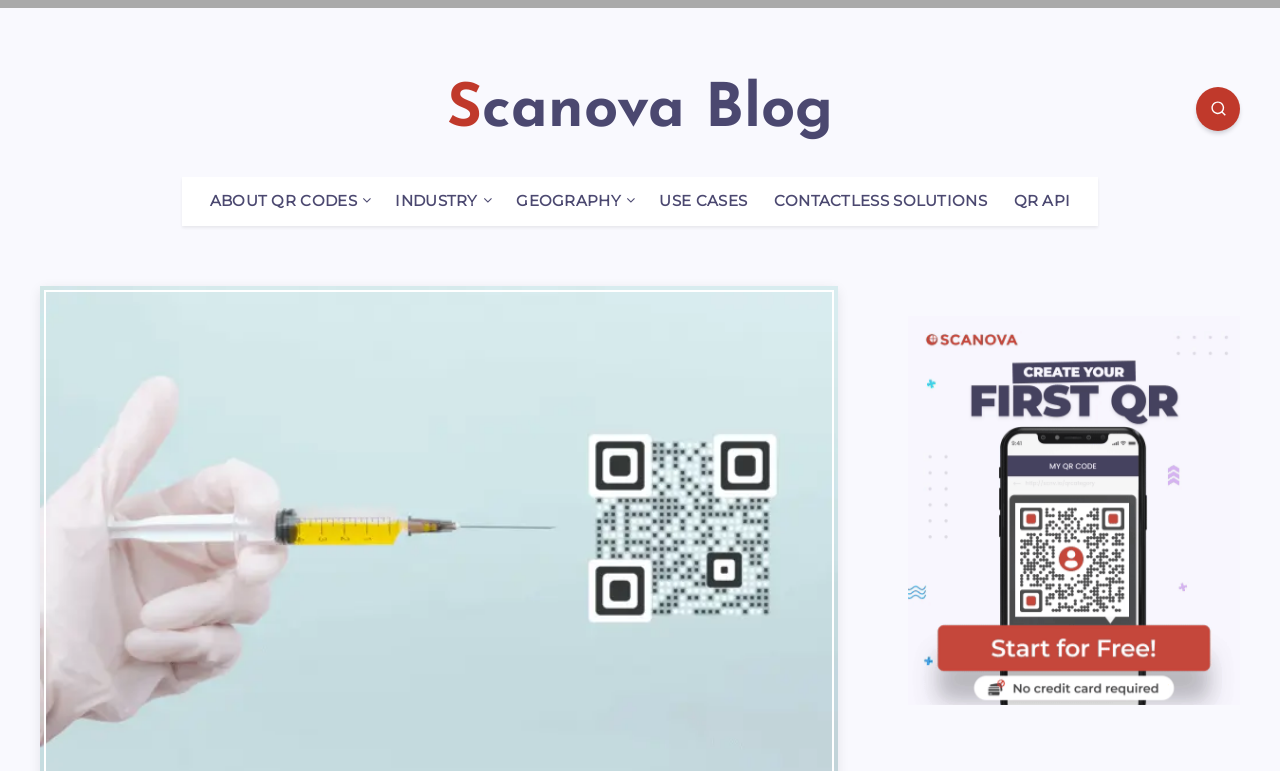Determine the bounding box coordinates of the region I should click to achieve the following instruction: "Visit Scanova Blog". Ensure the bounding box coordinates are four float numbers between 0 and 1, i.e., [left, top, right, bottom].

[0.349, 0.097, 0.651, 0.191]